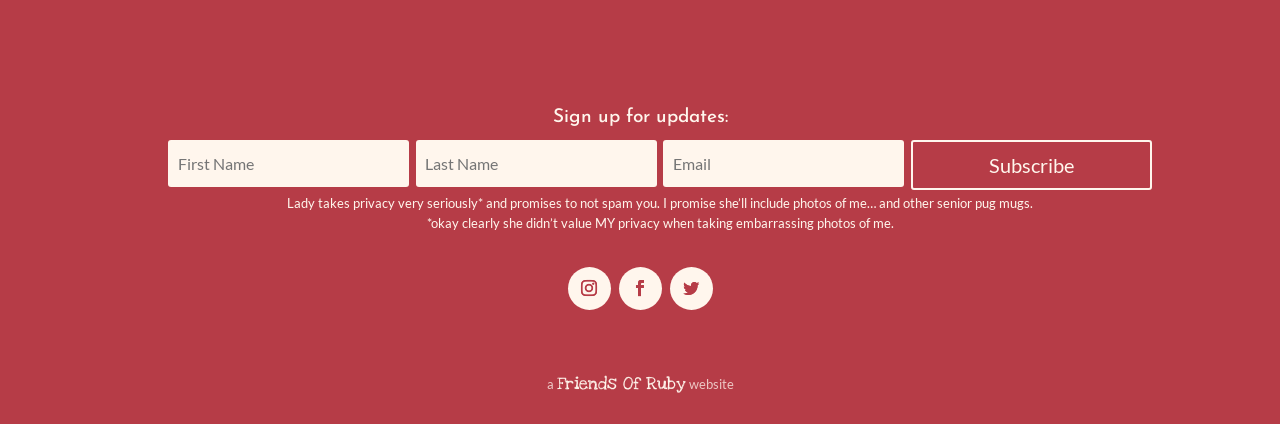Kindly determine the bounding box coordinates of the area that needs to be clicked to fulfill this instruction: "Subscribe to updates".

[0.712, 0.331, 0.9, 0.449]